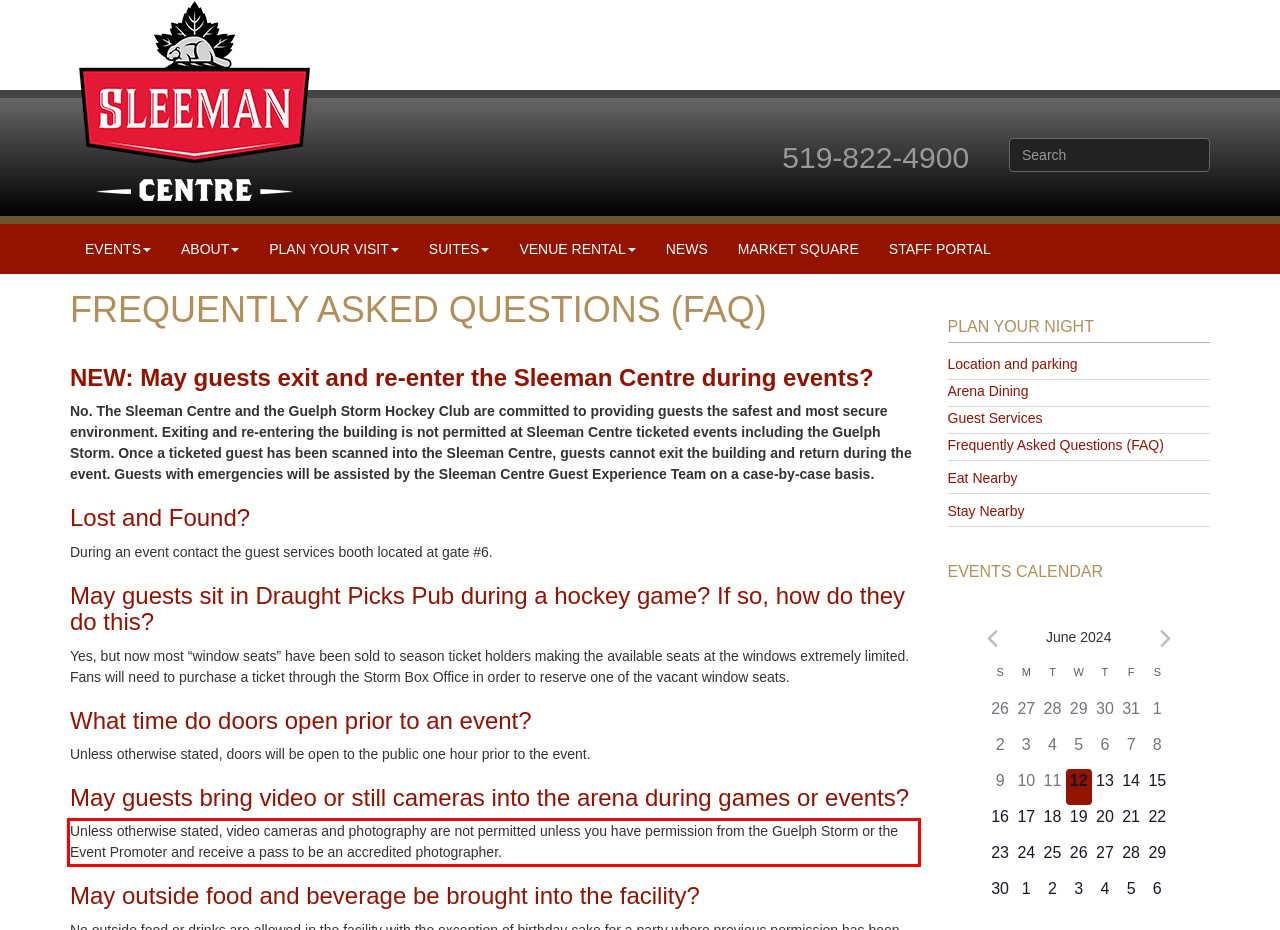Please examine the webpage screenshot and extract the text within the red bounding box using OCR.

Unless otherwise stated, video cameras and photography are not permitted unless you have permission from the Guelph Storm or the Event Promoter and receive a pass to be an accredited photographer.